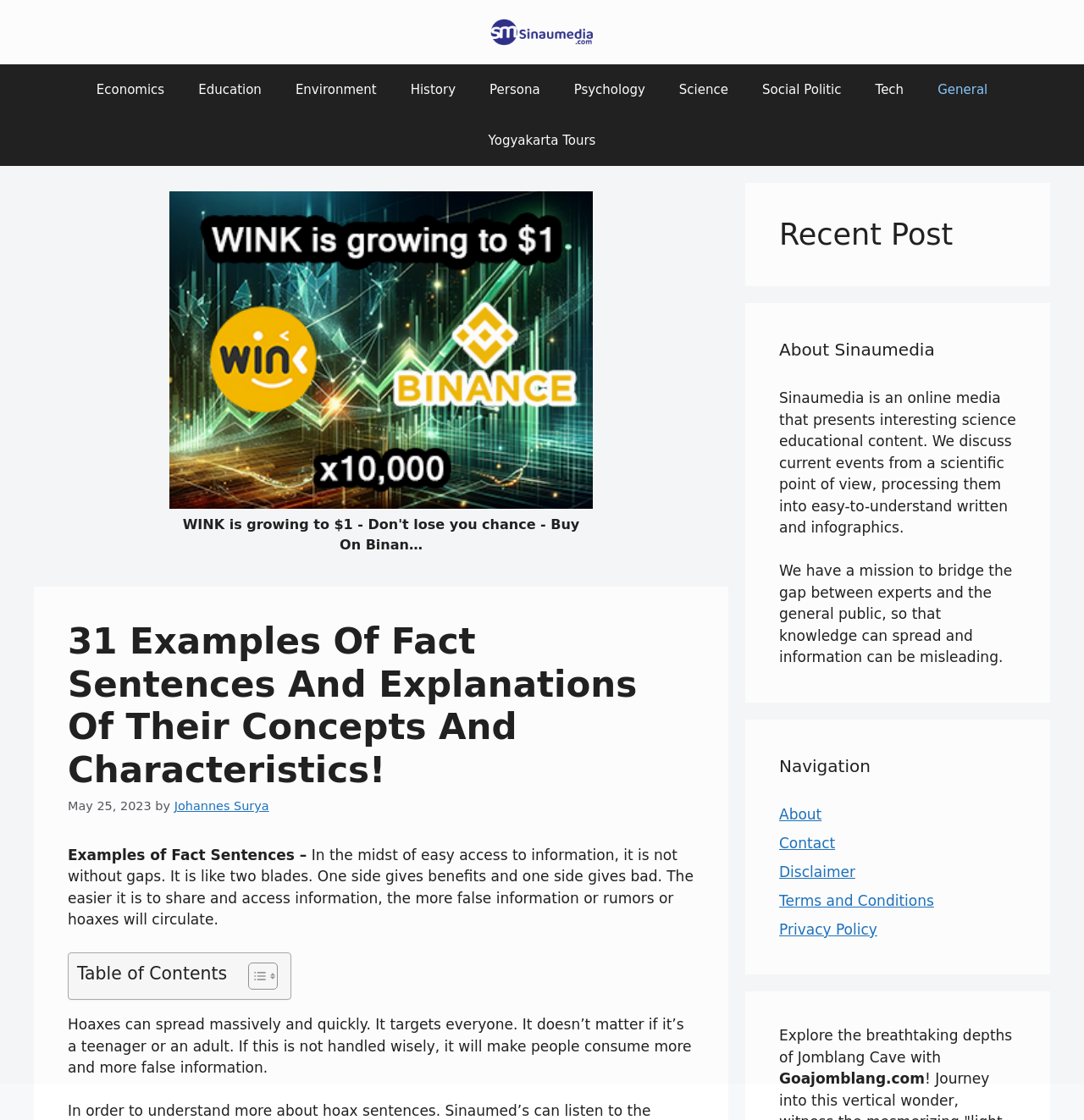From the webpage screenshot, predict the bounding box of the UI element that matches this description: "Terms and Conditions".

[0.719, 0.797, 0.862, 0.812]